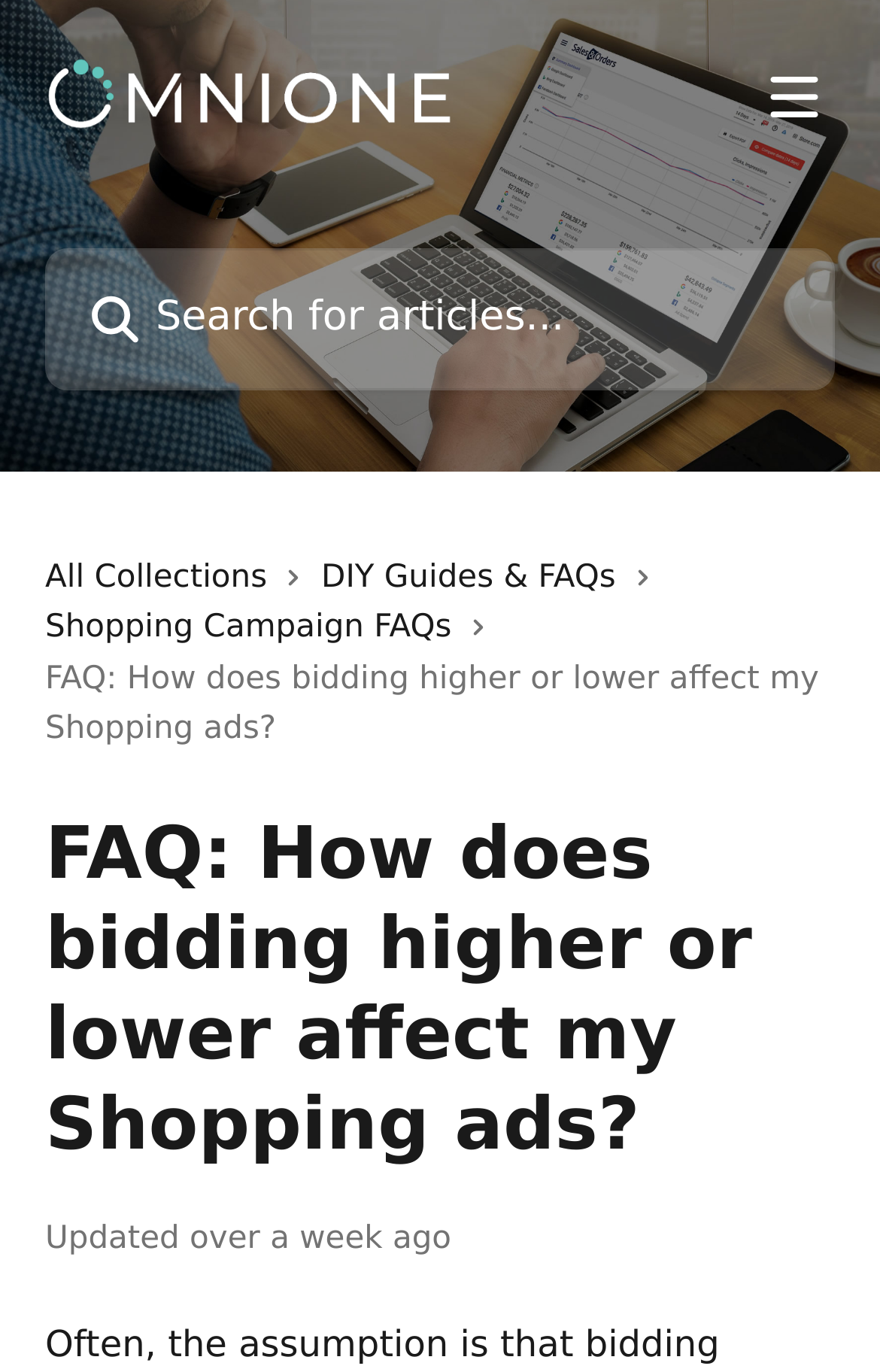Please answer the following question using a single word or phrase: 
What type of FAQs are listed on the webpage?

Shopping Campaign FAQs